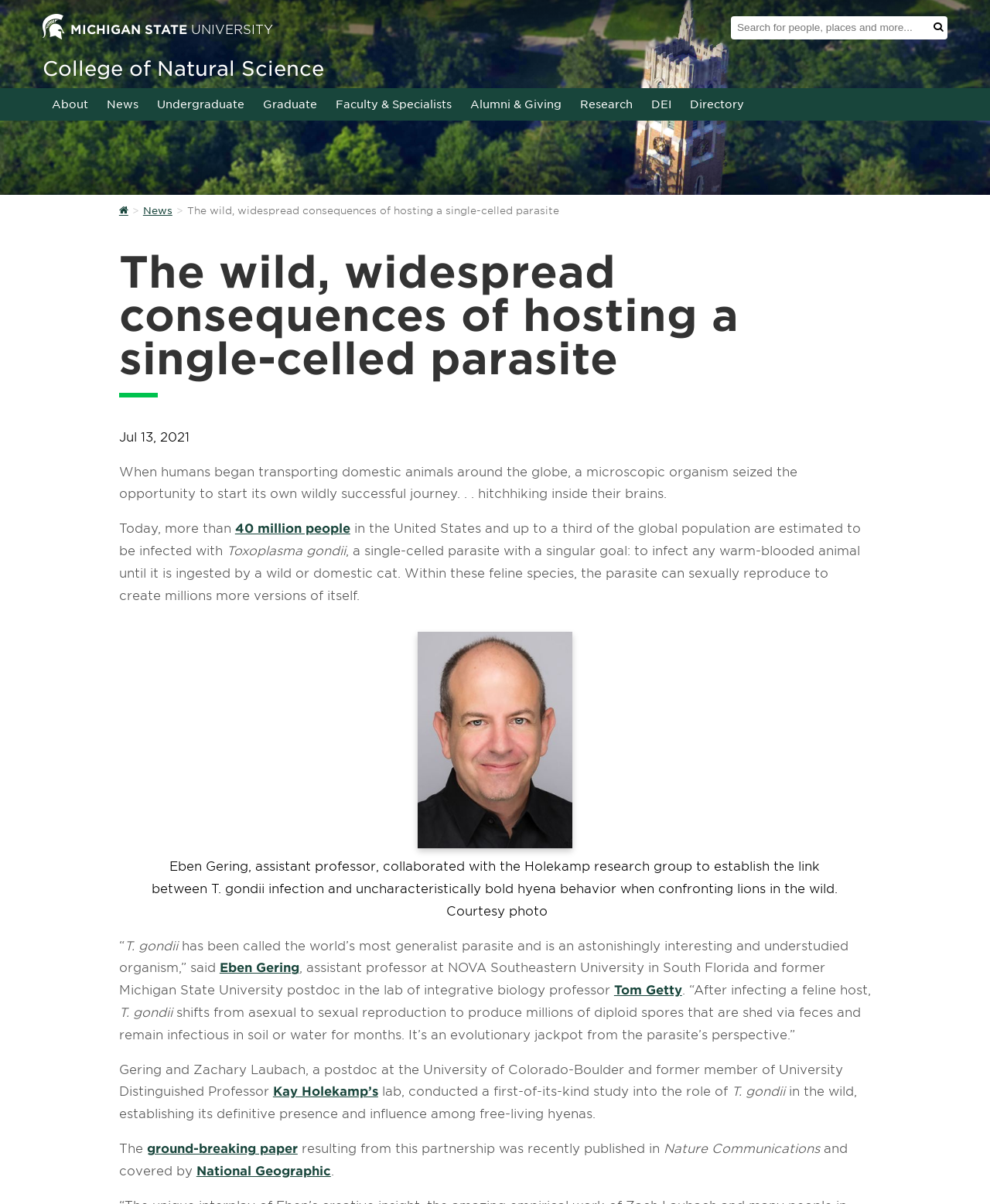Determine the bounding box coordinates of the region to click in order to accomplish the following instruction: "Go to the College of Natural Science page". Provide the coordinates as four float numbers between 0 and 1, specifically [left, top, right, bottom].

[0.043, 0.047, 0.327, 0.067]